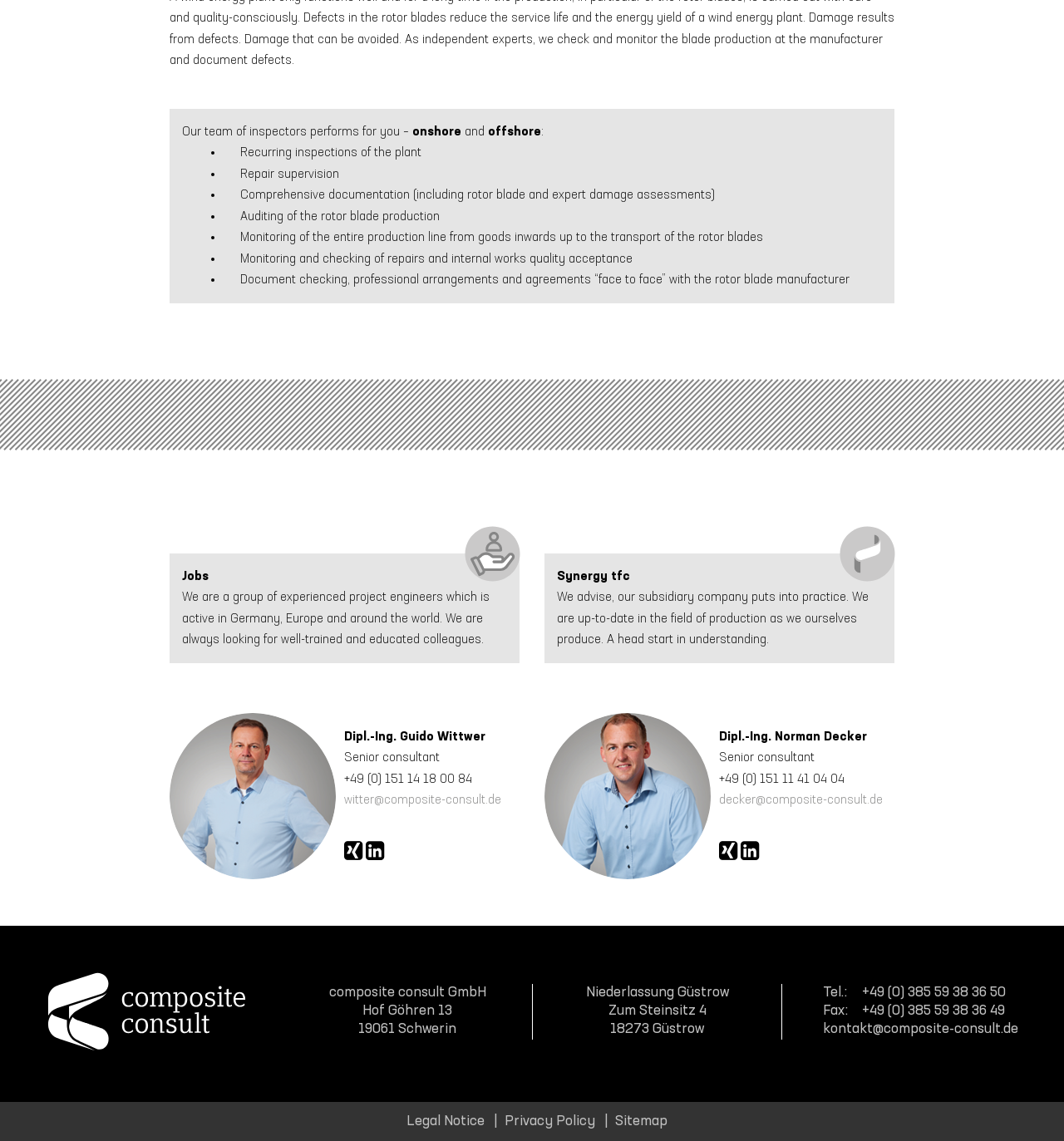Can you specify the bounding box coordinates for the region that should be clicked to fulfill this instruction: "Contact via 'witter@composite-consult.de'".

[0.323, 0.696, 0.471, 0.707]